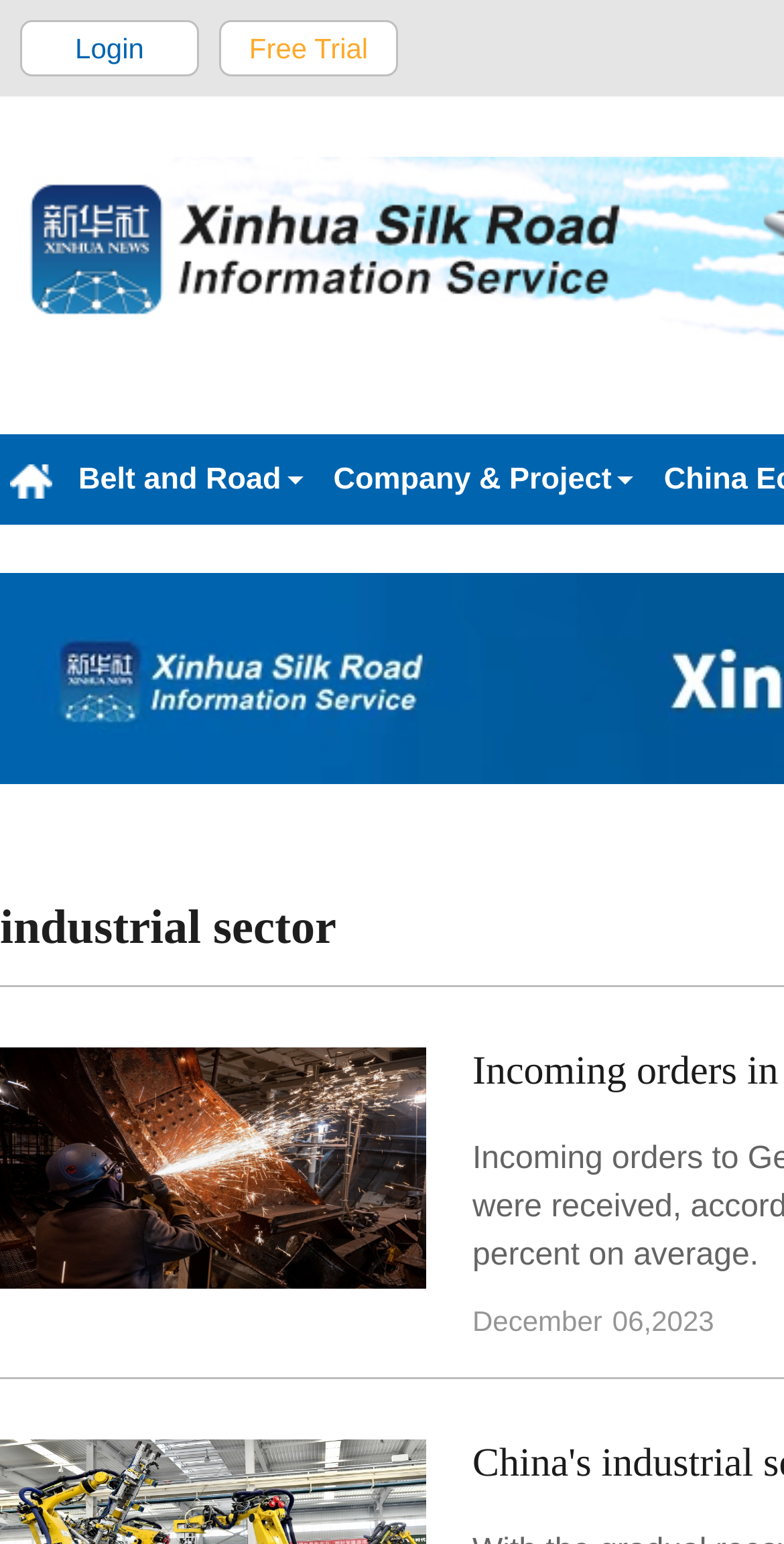What is the purpose of the 'Free Trial' link?
From the image, respond with a single word or phrase.

To start a free trial